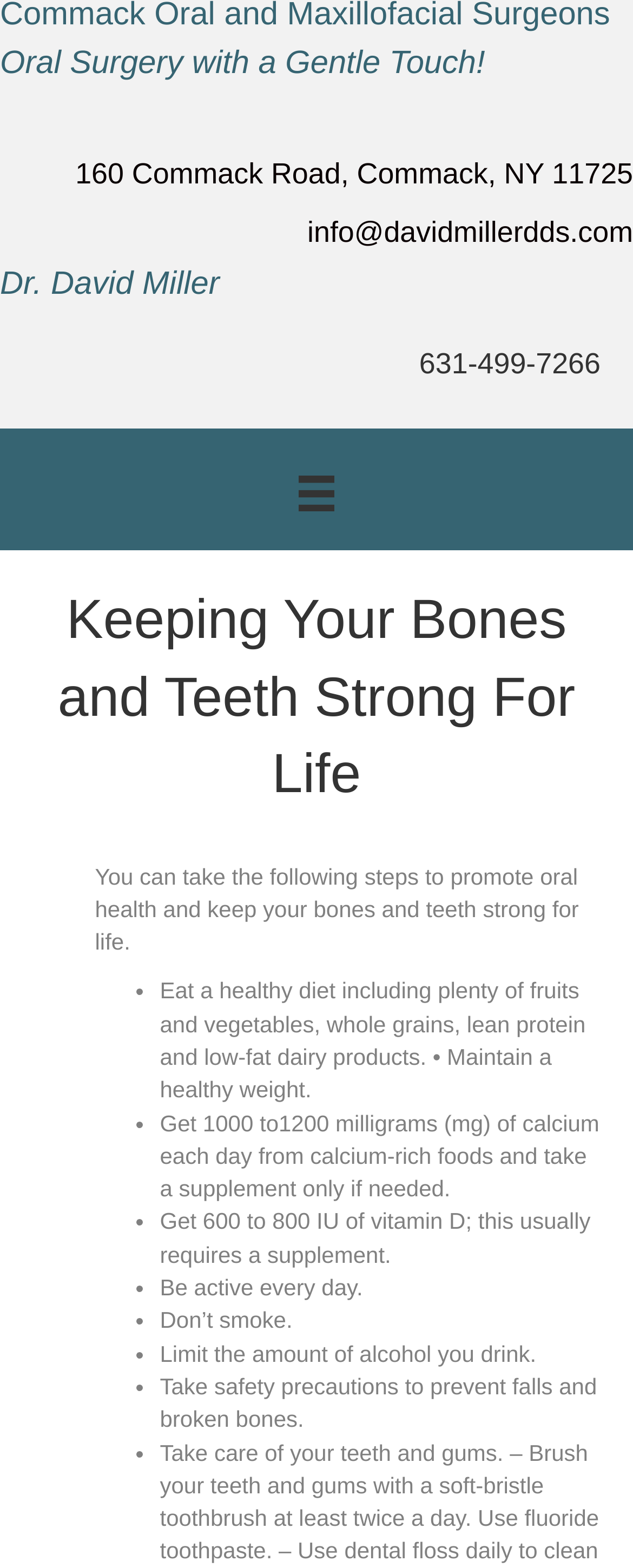What is the phone number of the office?
Please ensure your answer to the question is detailed and covers all necessary aspects.

I found the phone number by looking at the heading element with the bounding box coordinates [0.051, 0.223, 0.949, 0.252] which contains the phone number information.